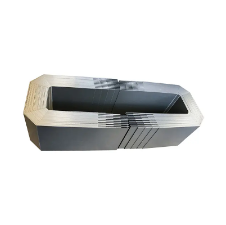What is the purpose of the core in transformer applications?
Look at the image and respond with a single word or a short phrase.

Efficient magnetic pathways